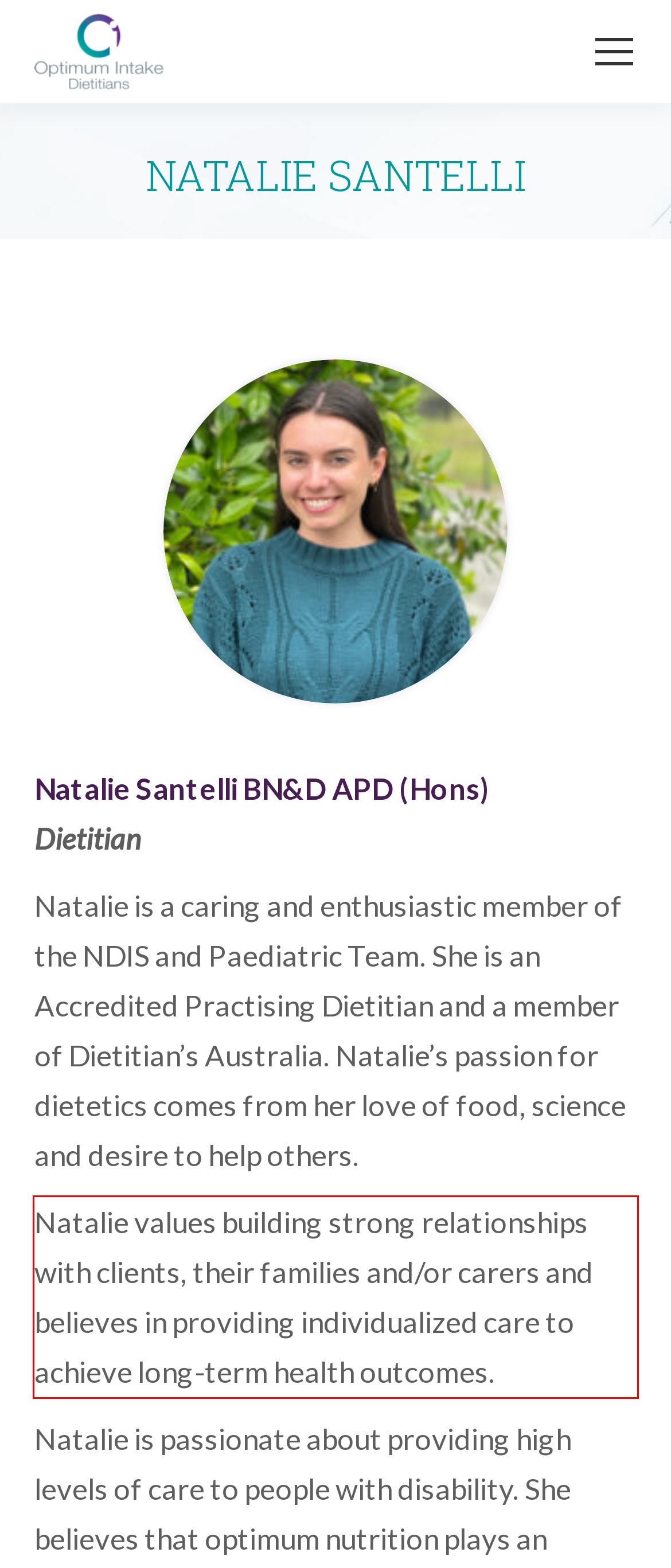From the screenshot of the webpage, locate the red bounding box and extract the text contained within that area.

Natalie values building strong relationships with clients, their families and/or carers and believes in providing individualized care to achieve long-term health outcomes.